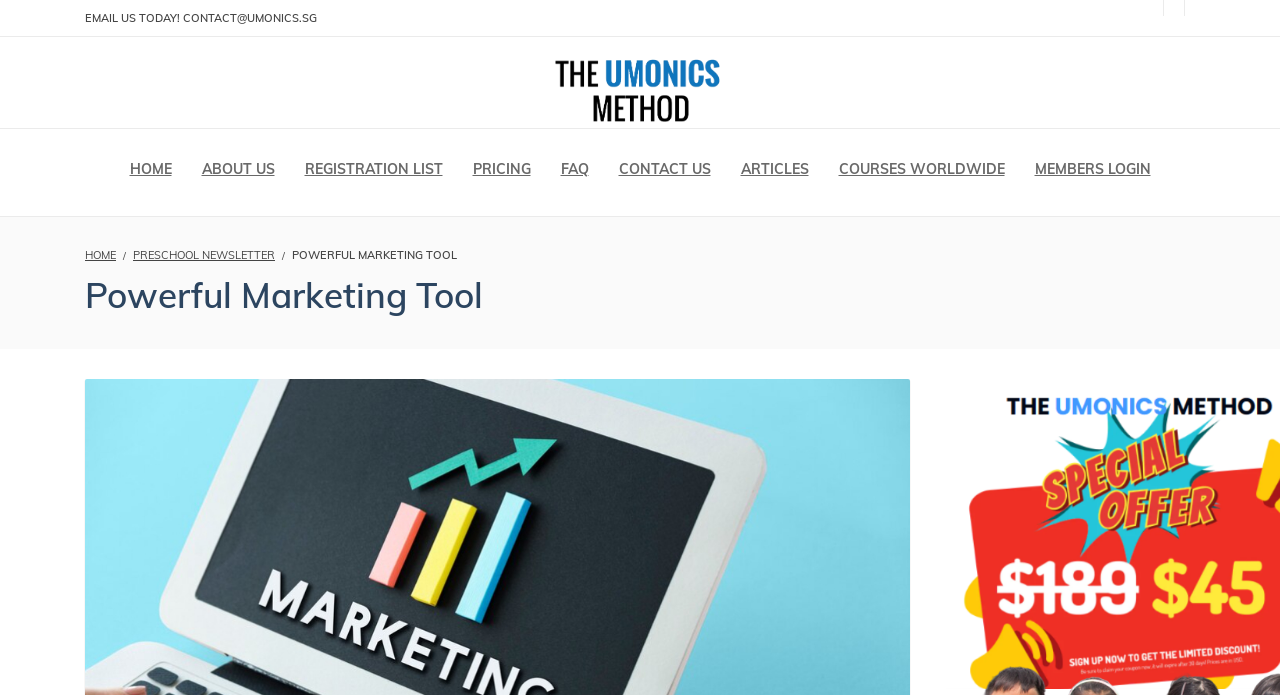Provide the bounding box coordinates of the section that needs to be clicked to accomplish the following instruction: "contact us via email."

[0.066, 0.016, 0.248, 0.036]